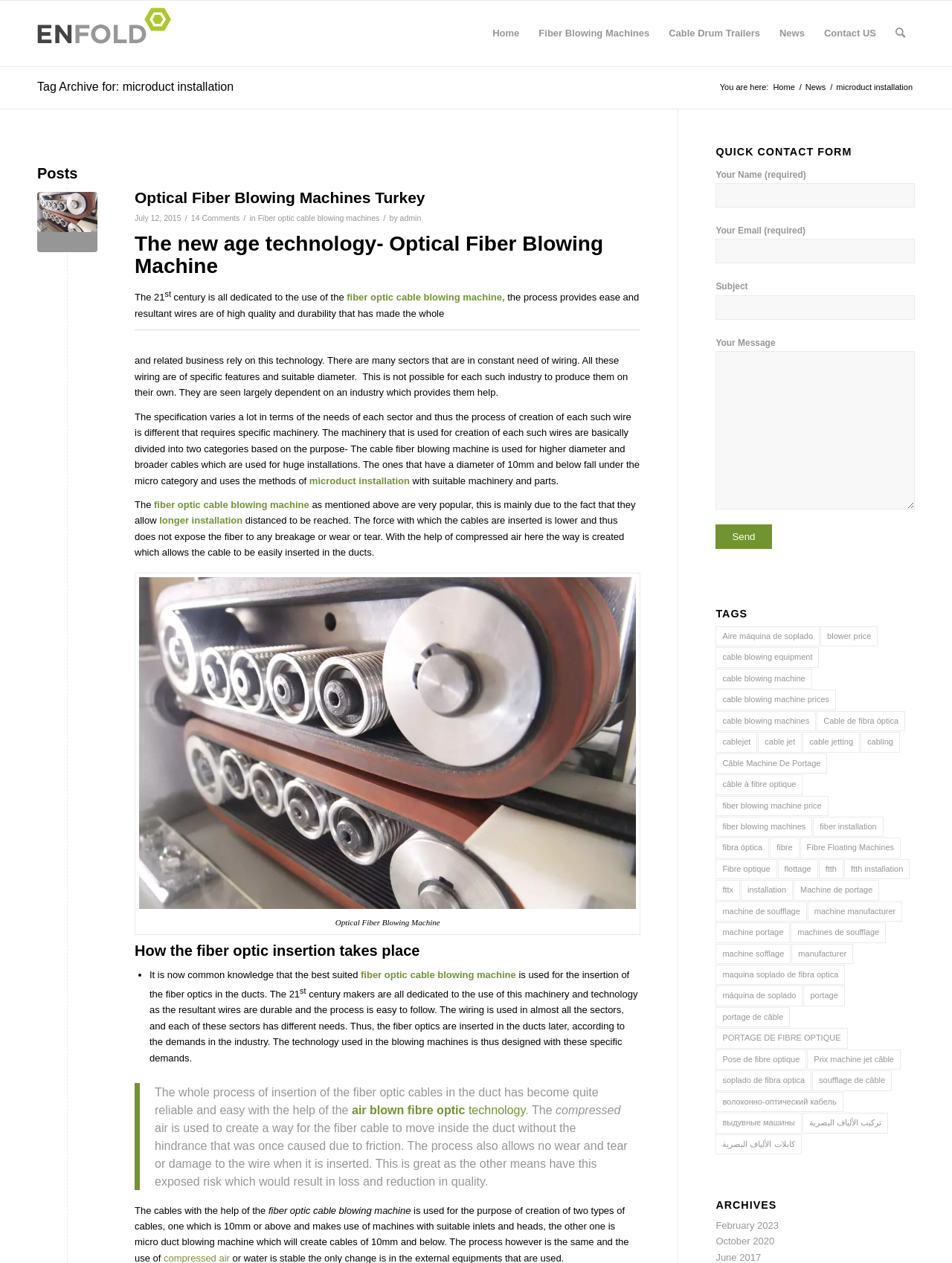Please extract the primary headline from the webpage.

Tag Archive for: microduct installation